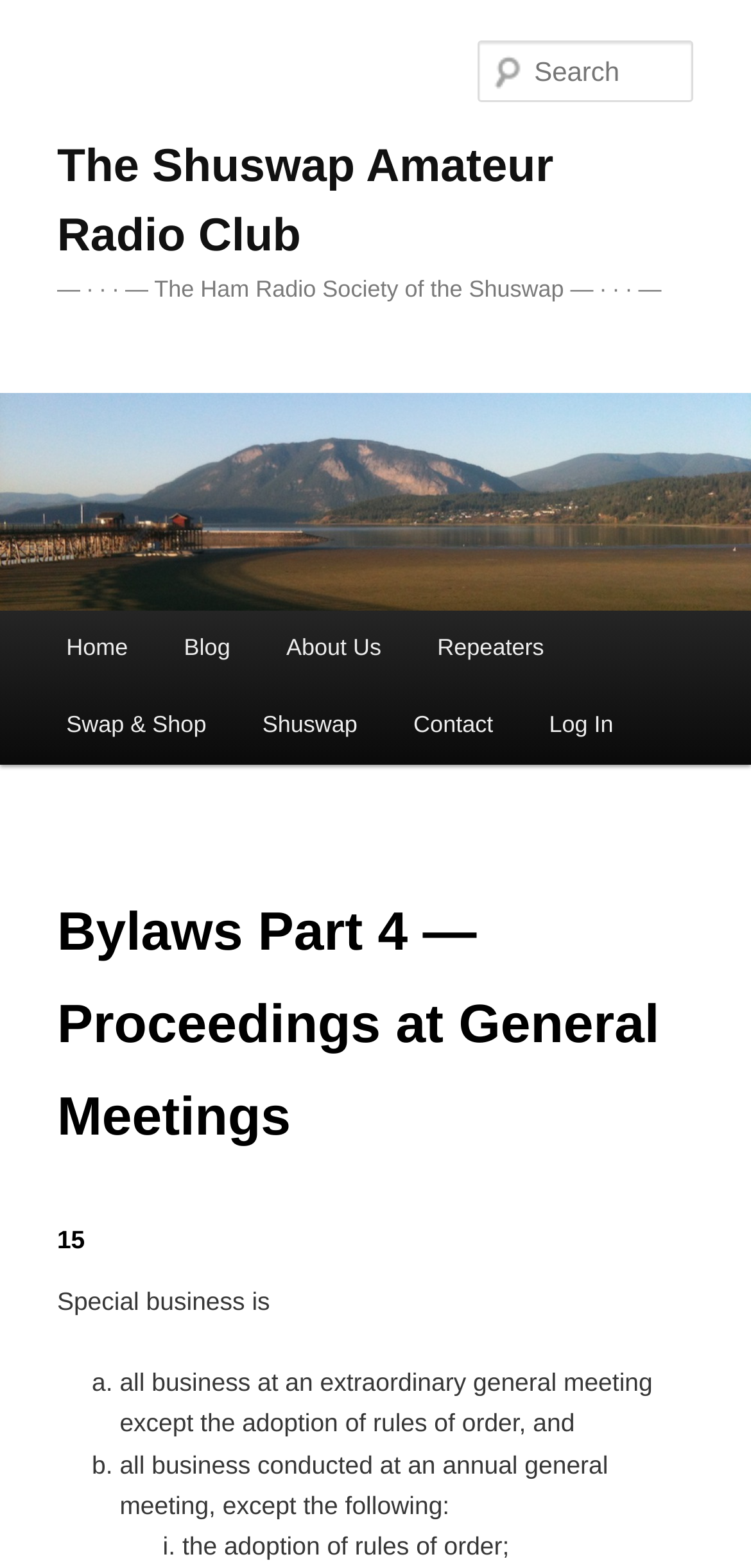Highlight the bounding box coordinates of the region I should click on to meet the following instruction: "visit the about us page".

[0.381, 0.404, 0.508, 0.421]